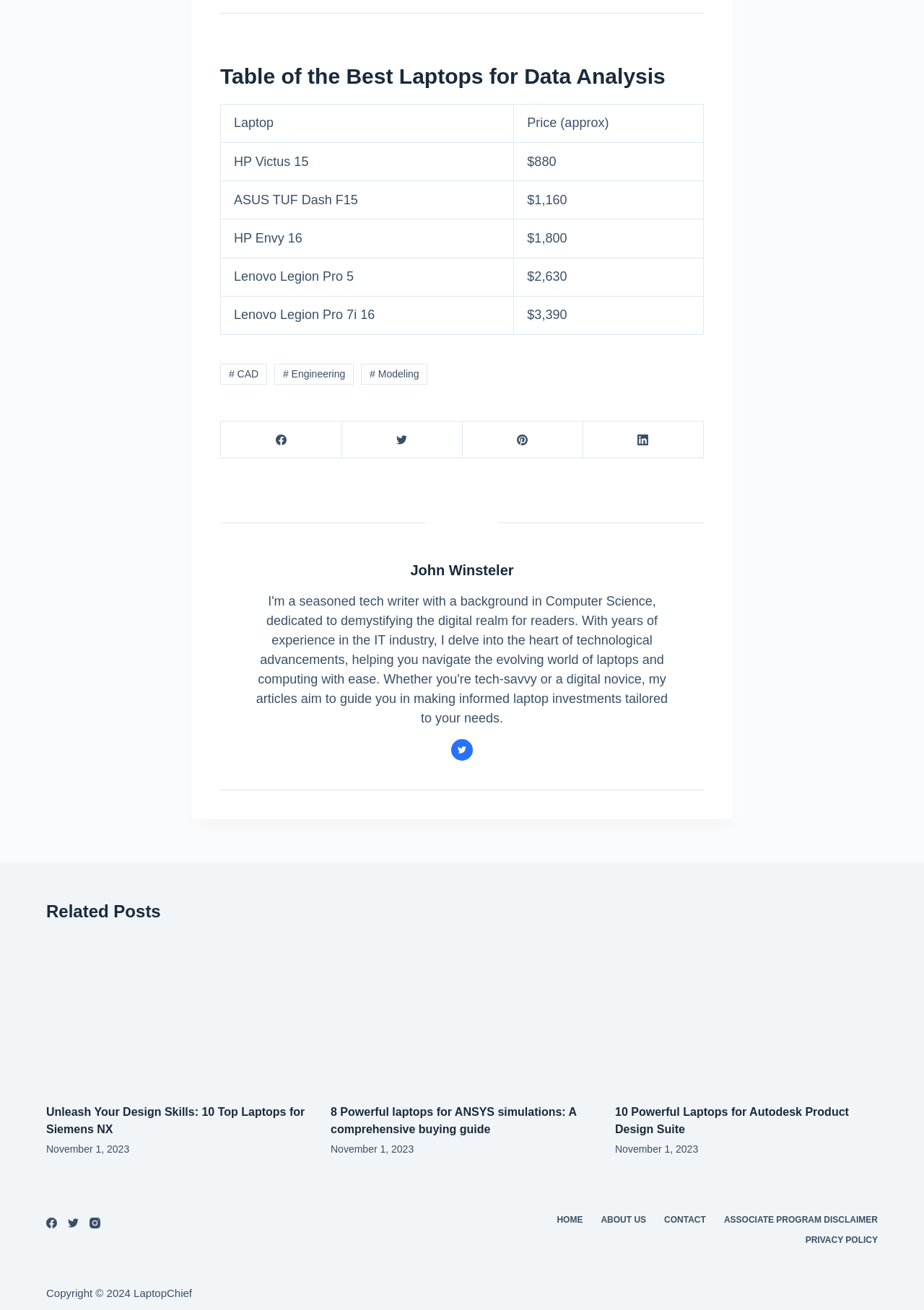Please find the bounding box for the UI component described as follows: "Contact".

[0.709, 0.927, 0.774, 0.936]